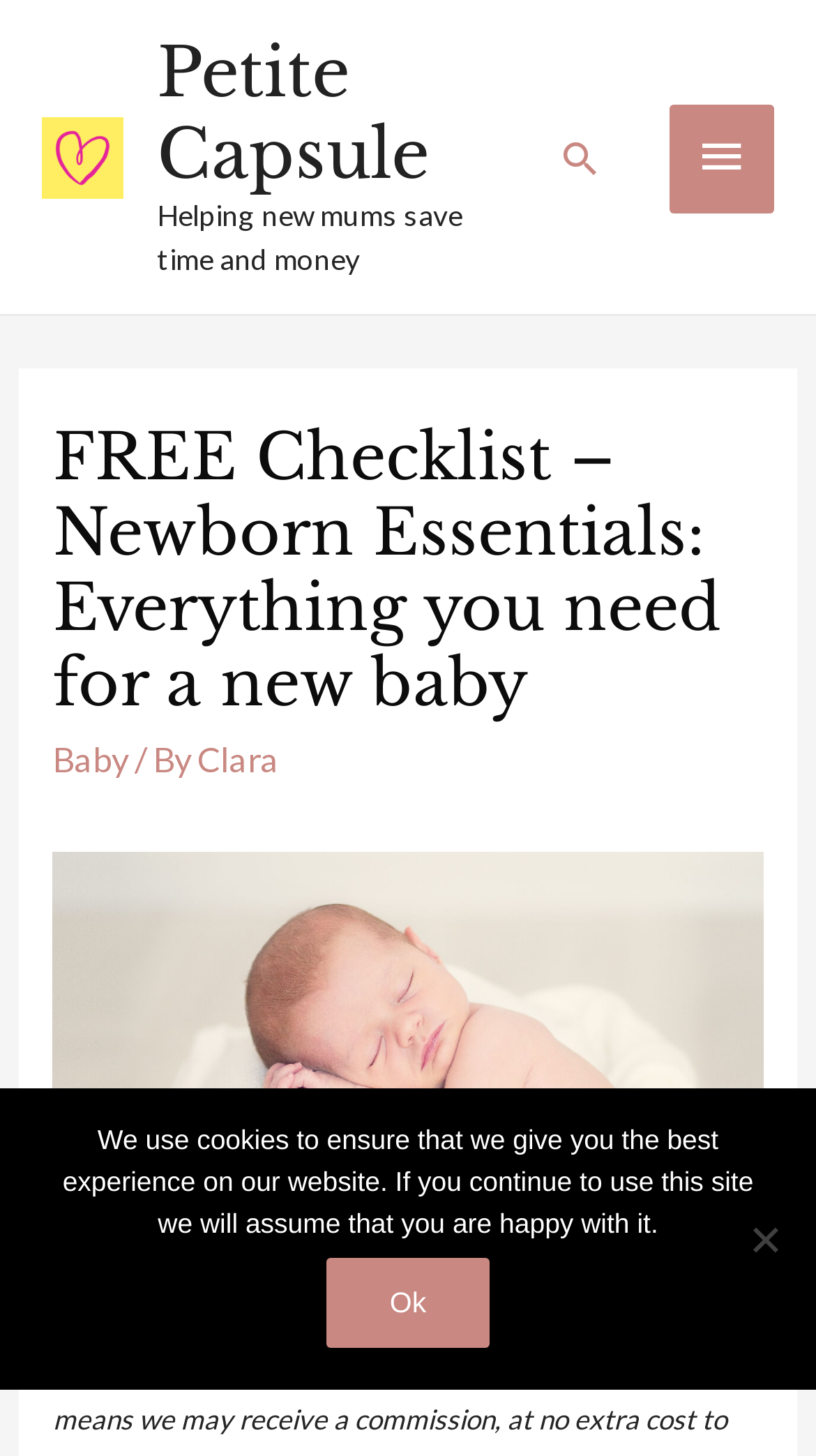Generate the title text from the webpage.

FREE Checklist – Newborn Essentials: Everything you need for a new baby